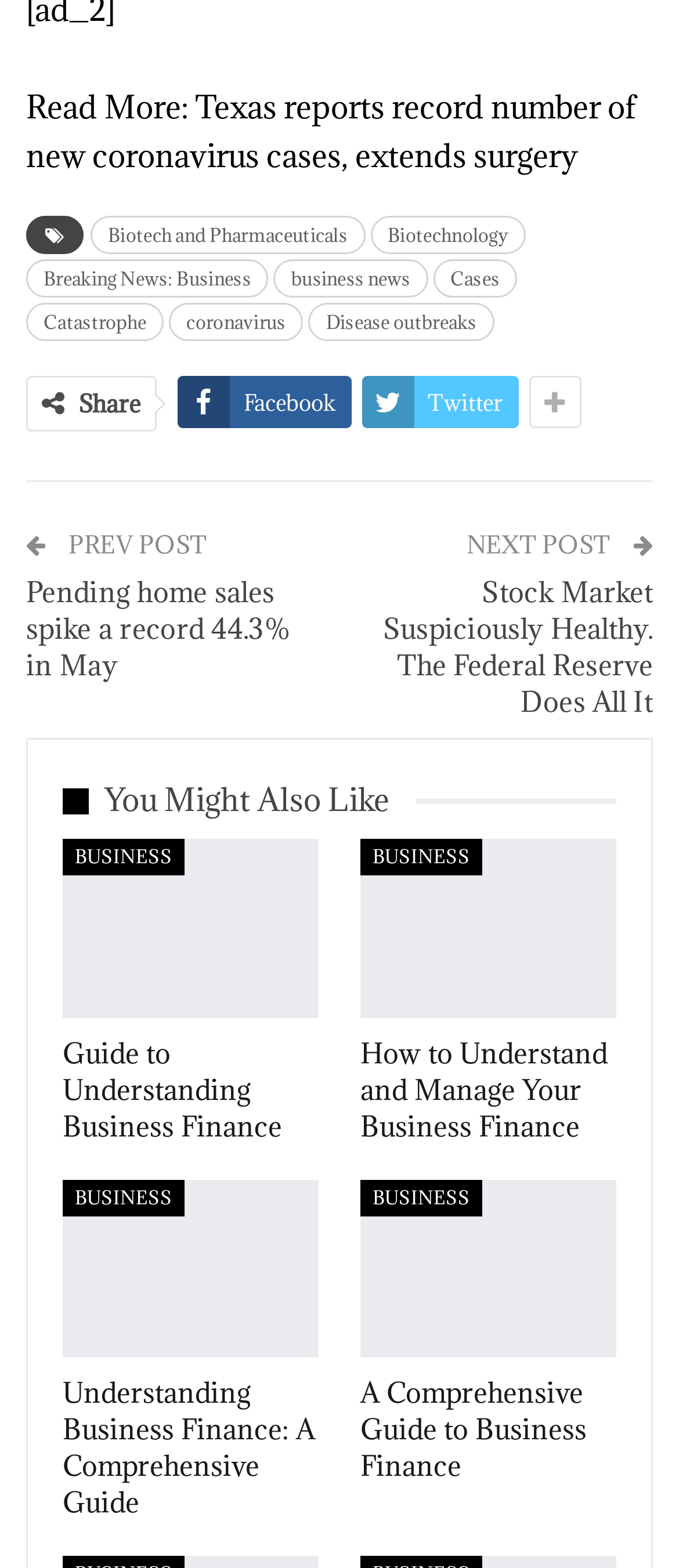Please identify the bounding box coordinates of the clickable area that will fulfill the following instruction: "Read about Pending home sales spike a record 44.3% in May". The coordinates should be in the format of four float numbers between 0 and 1, i.e., [left, top, right, bottom].

[0.038, 0.366, 0.428, 0.435]